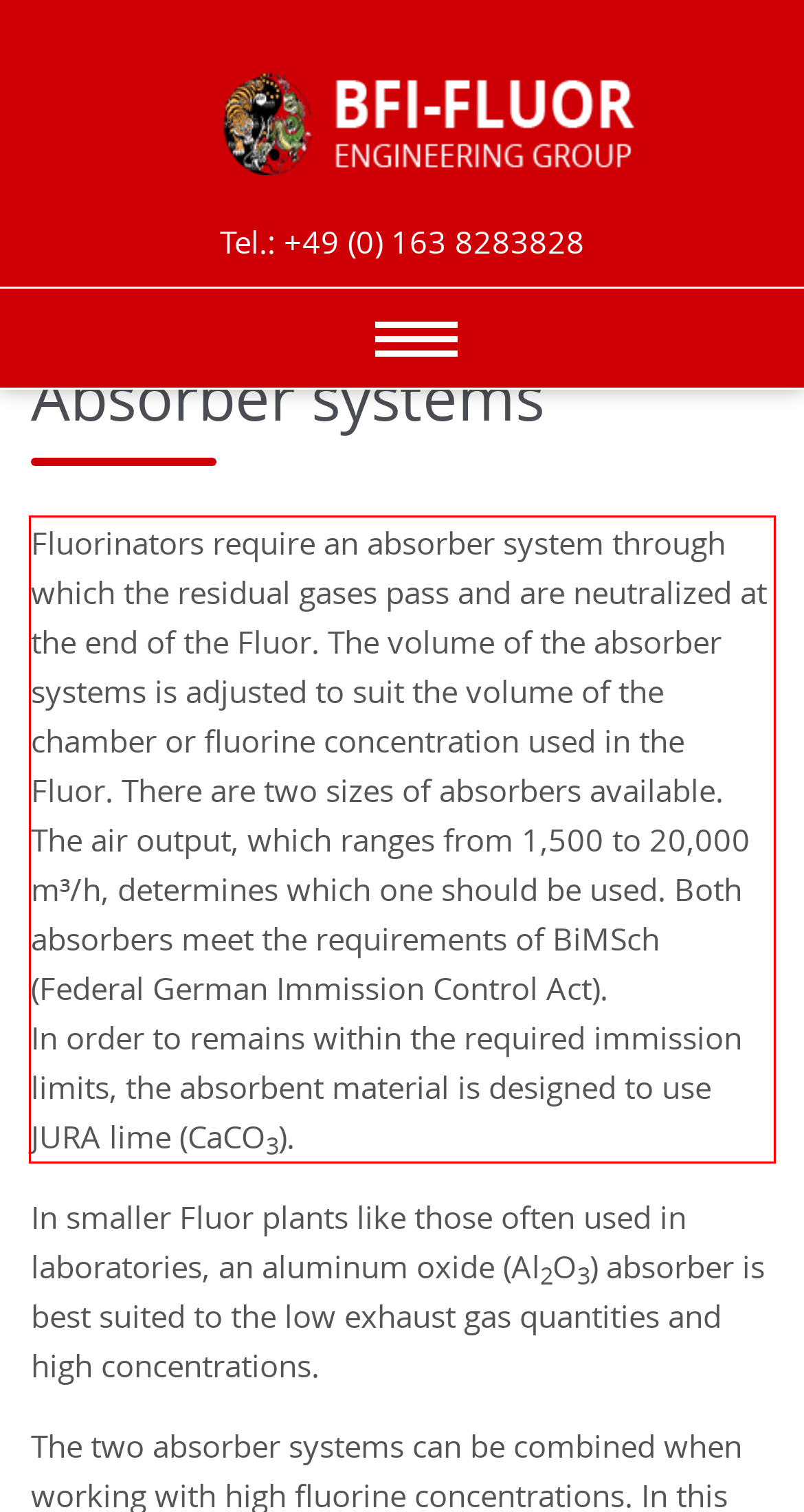Please examine the webpage screenshot containing a red bounding box and use OCR to recognize and output the text inside the red bounding box.

Fluorinators require an absorber system through which the residual gases pass and are neutralized at the end of the Fluor. The volume of the absorber systems is adjusted to suit the volume of the chamber or fluorine concentration used in the Fluor. There are two sizes of absorbers available. The air output, which ranges from 1,500 to 20,000 m³/h, determines which one should be used. Both absorbers meet the requirements of BiMSch (Federal German Immission Control Act). In order to remains within the required immission limits, the absorbent material is designed to use JURA lime (CaCO3).